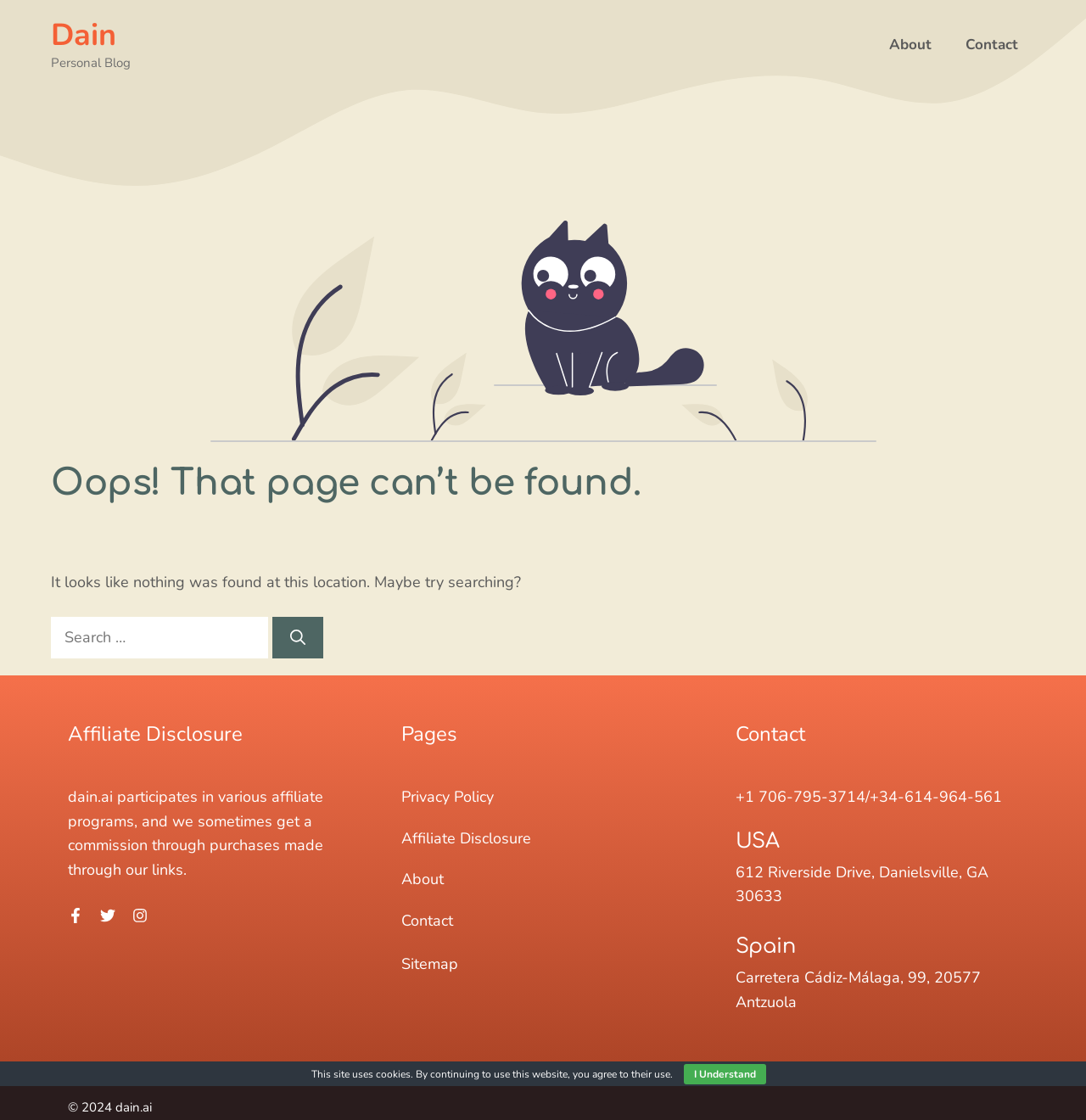Find and generate the main title of the webpage.

Oops! That page can’t be found.